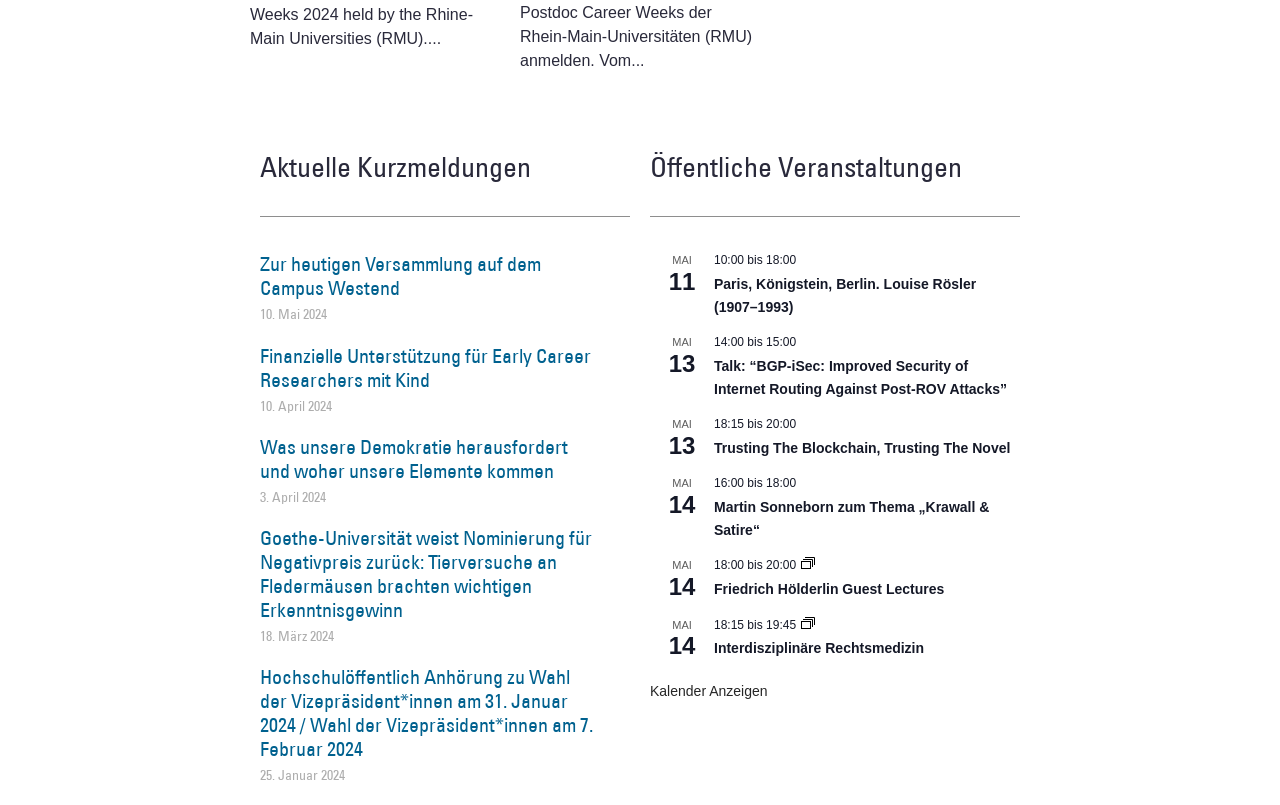Identify the bounding box coordinates for the element you need to click to achieve the following task: "Learn more about the financial support for early career researchers with children". Provide the bounding box coordinates as four float numbers between 0 and 1, in the form [left, top, right, bottom].

[0.203, 0.426, 0.462, 0.488]